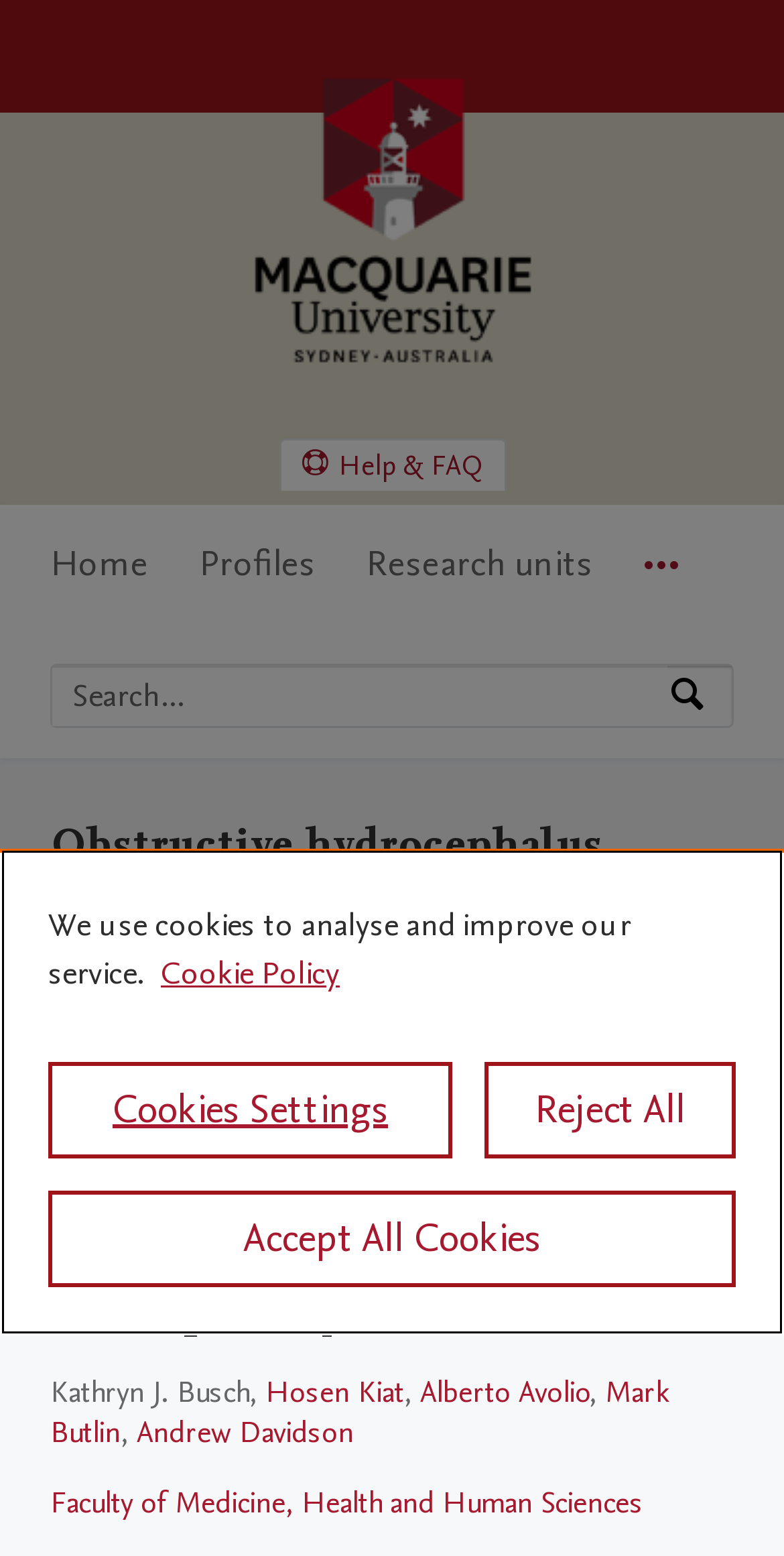From the webpage screenshot, identify the region described by Help & FAQ. Provide the bounding box coordinates as (top-left x, top-left y, bottom-right x, bottom-right y), with each value being a floating point number between 0 and 1.

[0.358, 0.283, 0.642, 0.315]